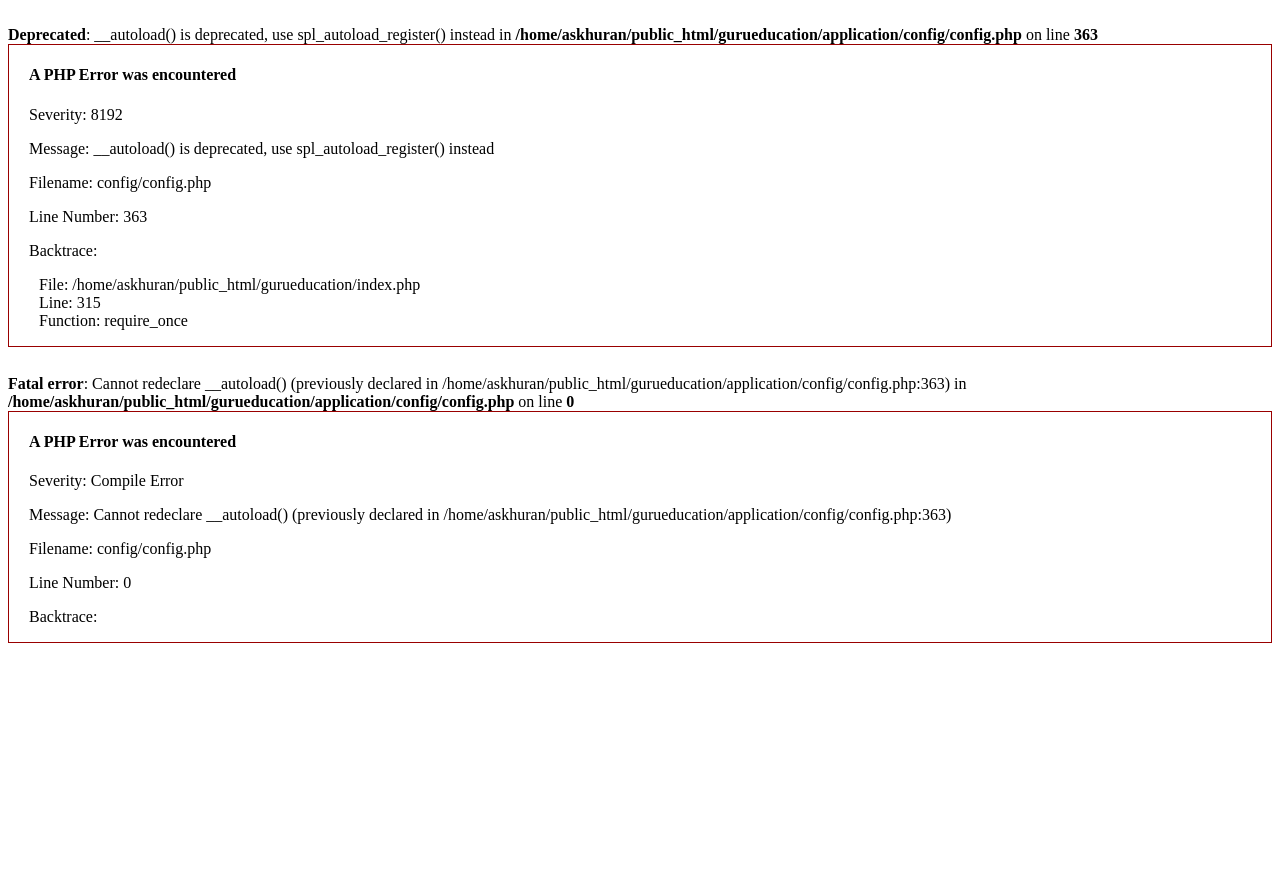What is the error message displayed? Based on the image, give a response in one word or a short phrase.

PHP Error